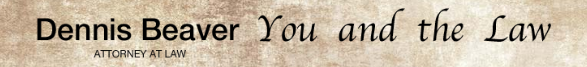What is the background texture of the image?
Refer to the screenshot and respond with a concise word or phrase.

Subtle